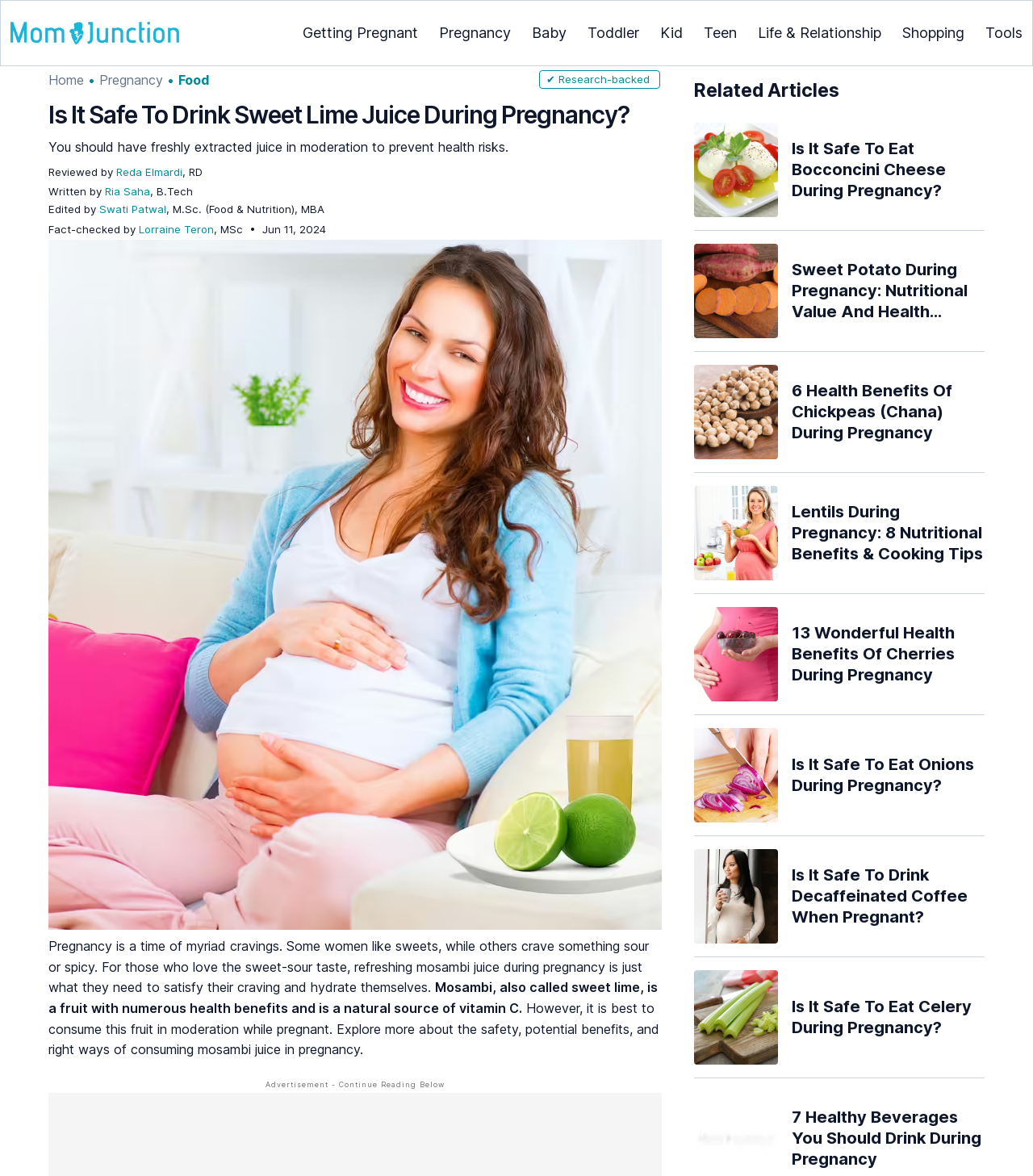Utilize the details in the image to thoroughly answer the following question: What is the profession of the writer of the article?

The article mentions 'Written by Ria Saha, B.Tech', indicating that the writer of the article, Ria Saha, has a B.Tech degree.